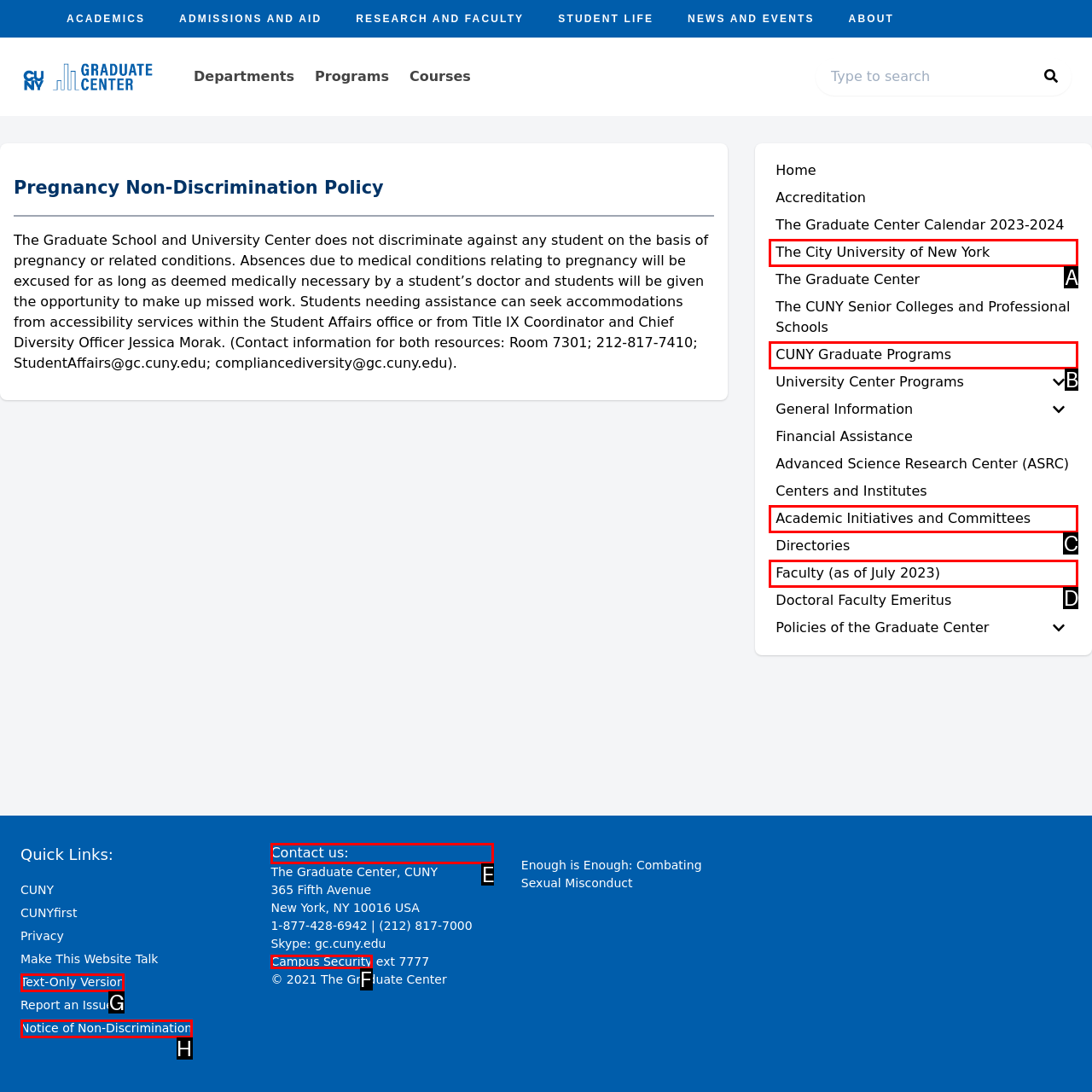Choose the HTML element you need to click to achieve the following task: Contact us
Respond with the letter of the selected option from the given choices directly.

E